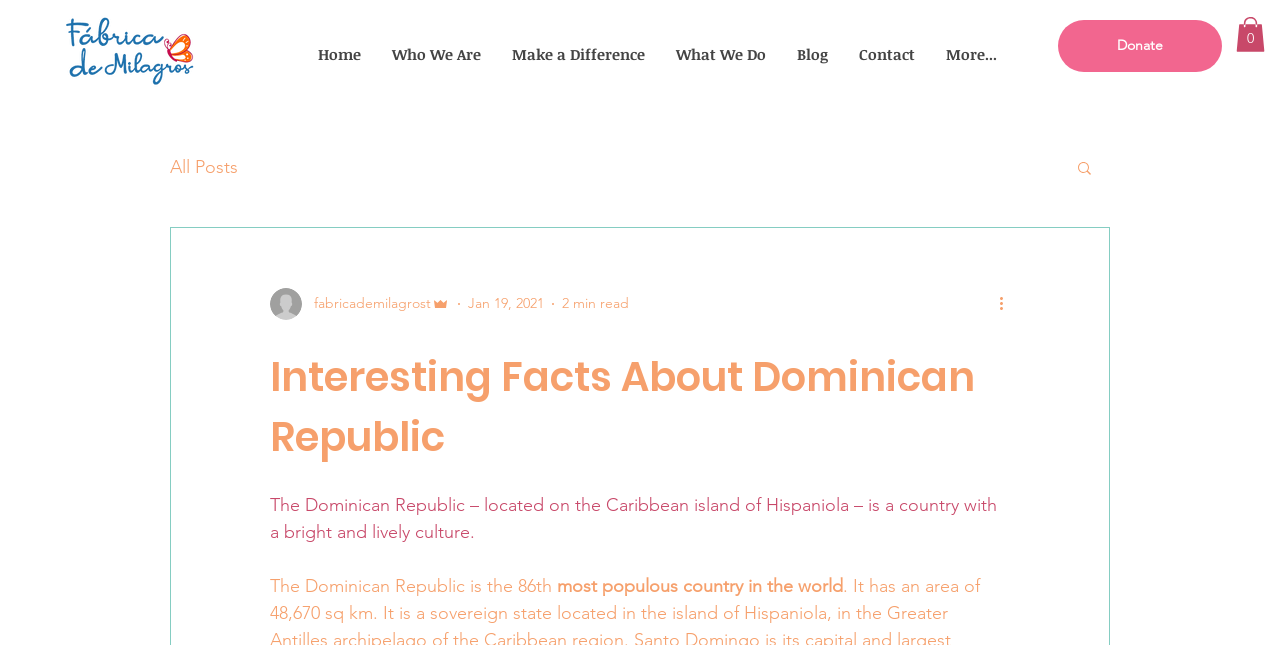Find the bounding box coordinates for the area you need to click to carry out the instruction: "Donate to the organization". The coordinates should be four float numbers between 0 and 1, indicated as [left, top, right, bottom].

[0.827, 0.031, 0.955, 0.112]